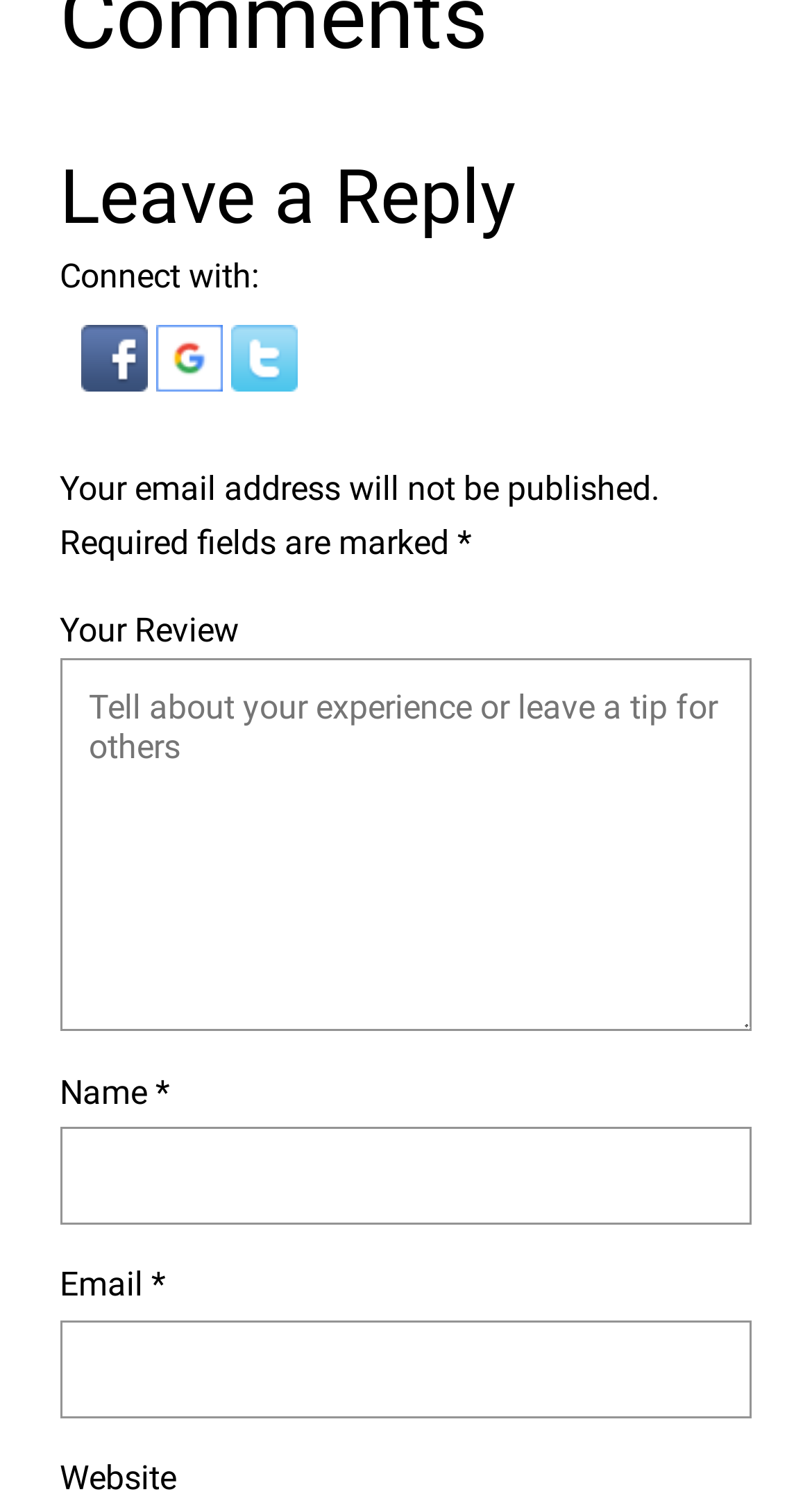Give the bounding box coordinates for the element described by: "parent_node: Email * aria-describedby="email-notes" name="email"".

[0.074, 0.88, 0.926, 0.944]